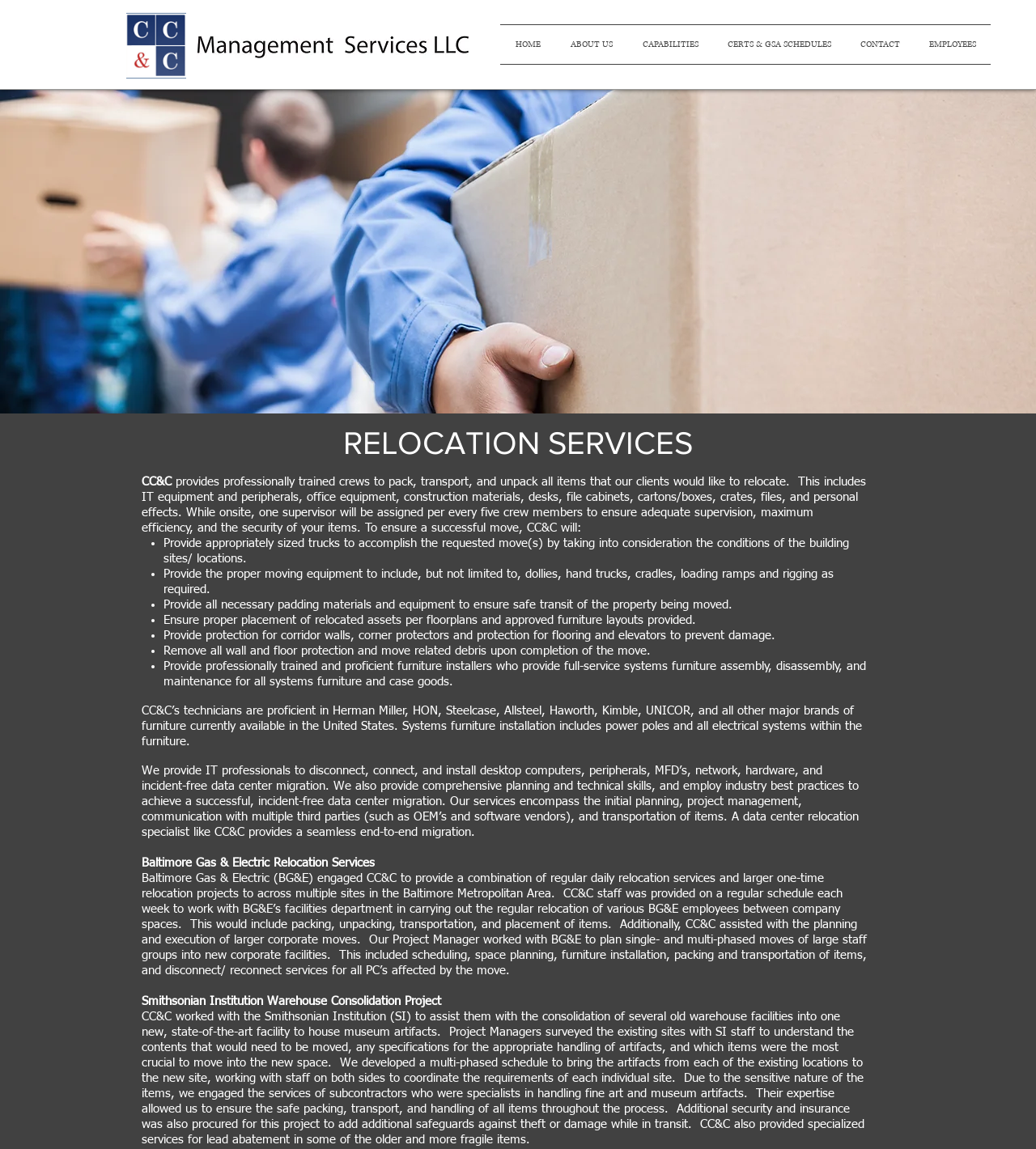Based on the element description "CERTS & GSA SCHEDULES", predict the bounding box coordinates of the UI element.

[0.688, 0.022, 0.816, 0.056]